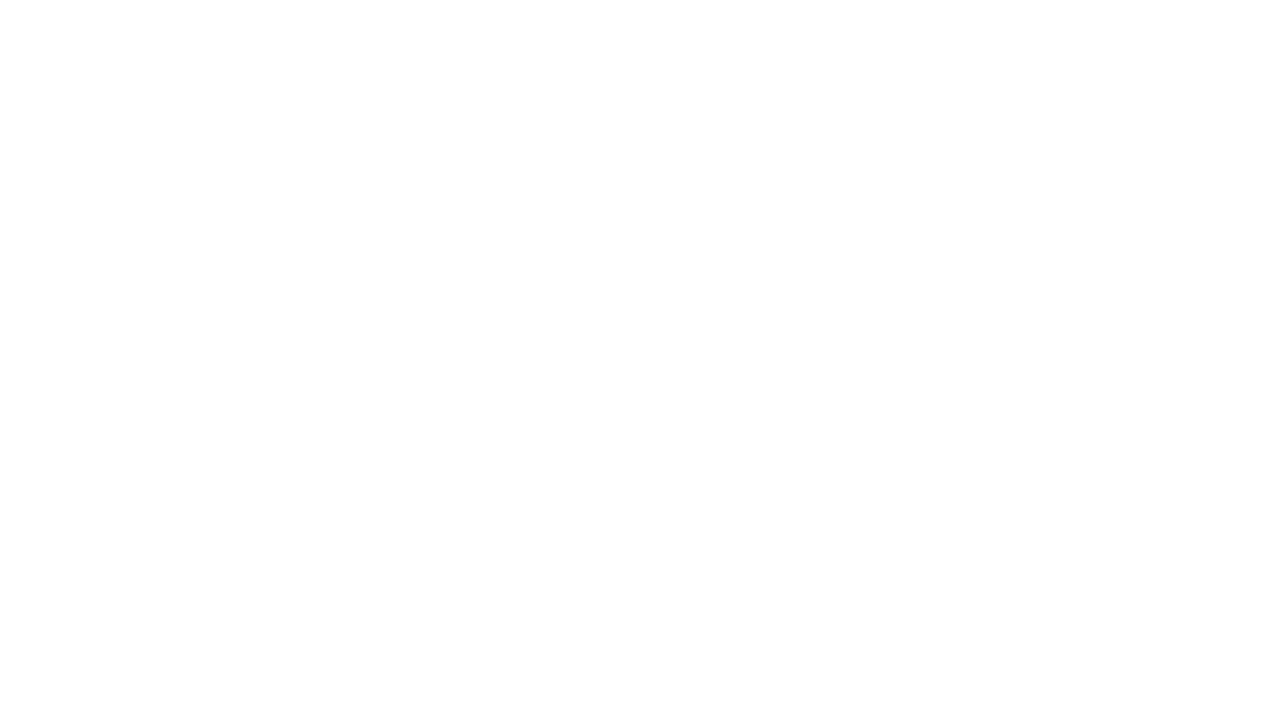What is the main purpose of this website?
Refer to the screenshot and respond with a concise word or phrase.

Provide mobility and independence products